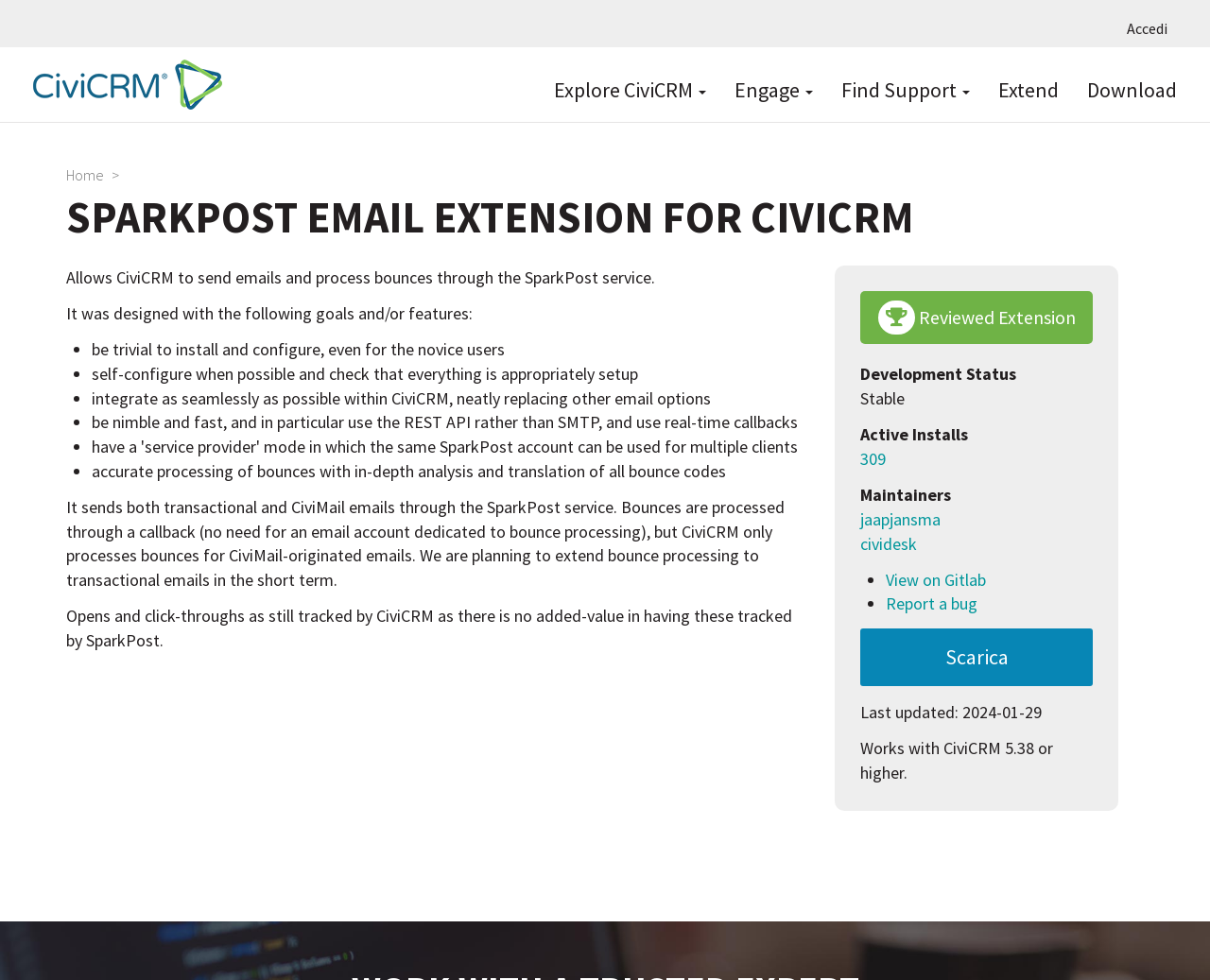What is the development status of the extension?
Respond to the question with a well-detailed and thorough answer.

The development status of the extension can be found in the article section of the webpage, where it is stated as 'Stable' under the 'Development Status' label.